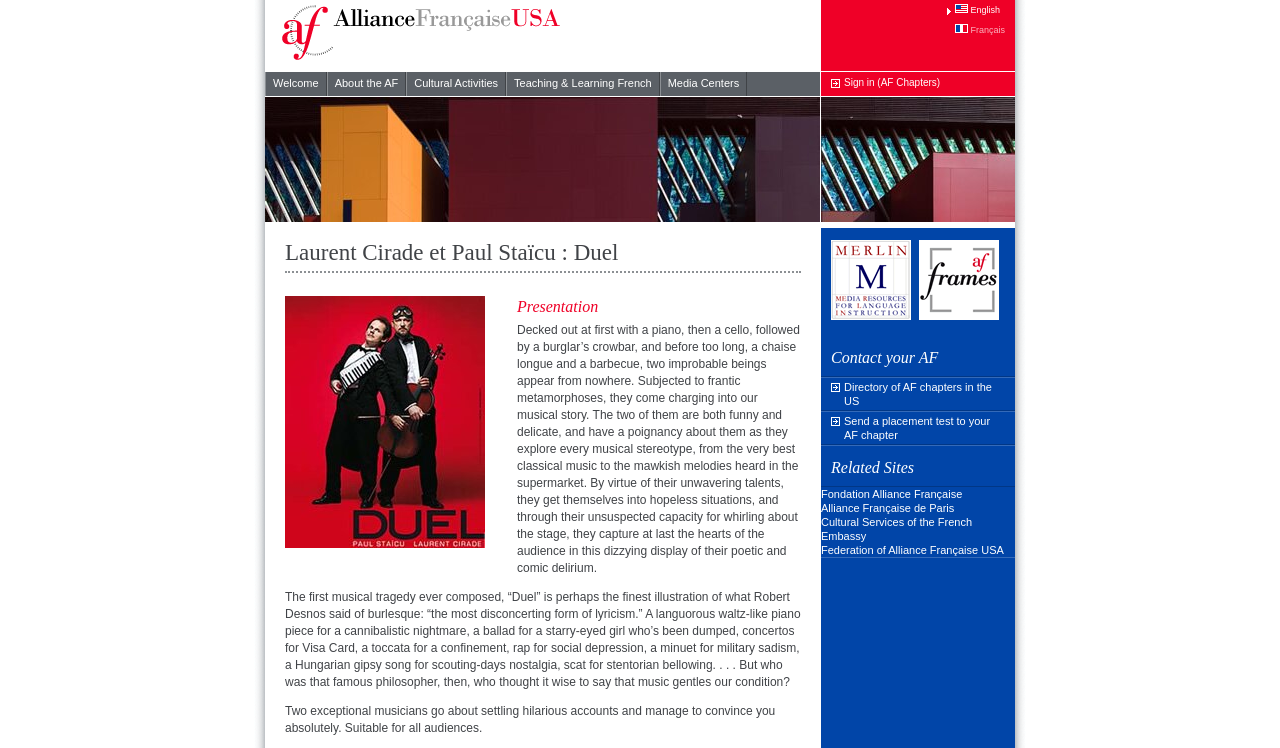Using the format (top-left x, top-left y, bottom-right x, bottom-right y), provide the bounding box coordinates for the described UI element. All values should be floating point numbers between 0 and 1: Teaching & Learning French

[0.395, 0.096, 0.515, 0.128]